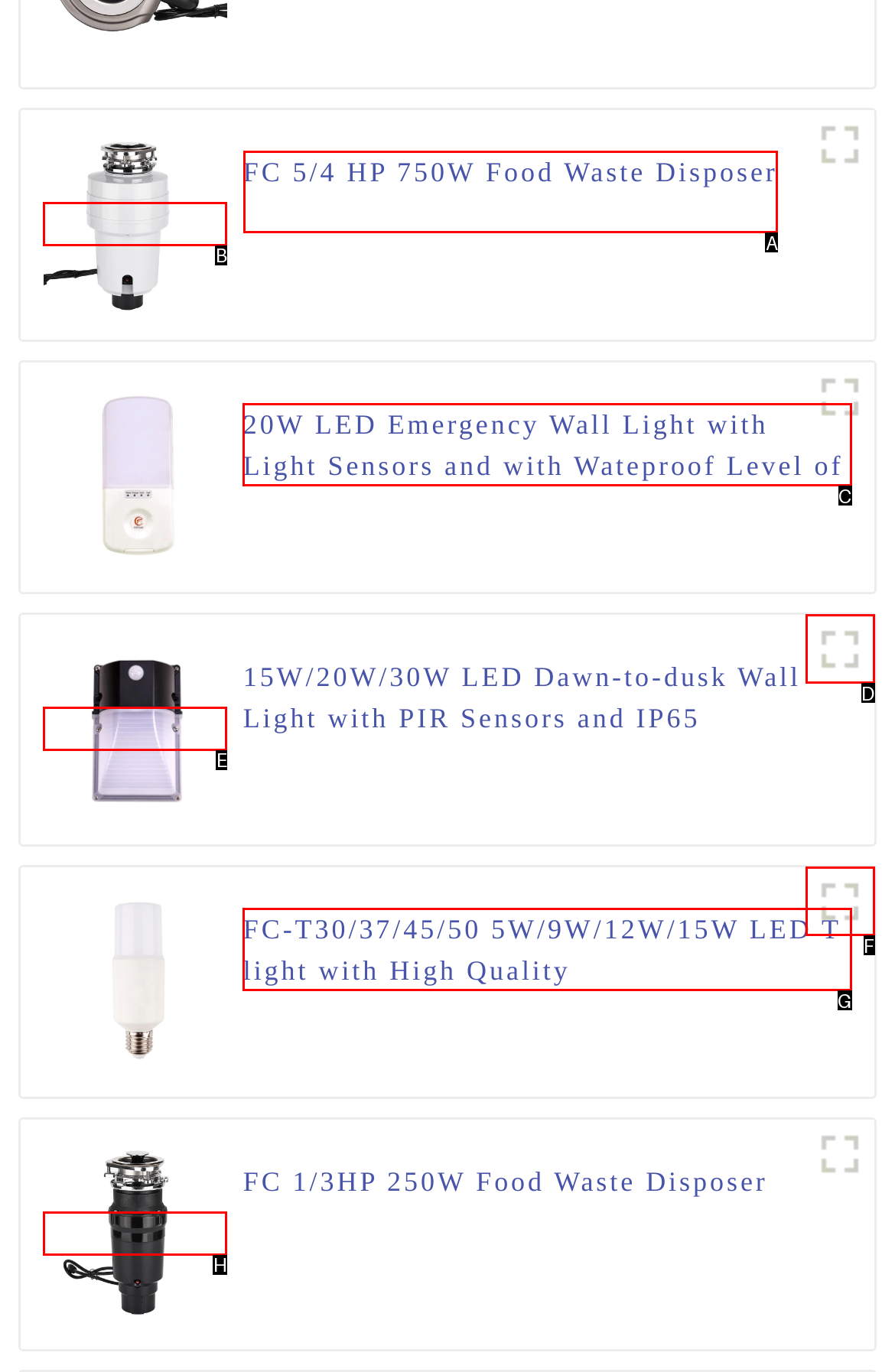Select the letter of the option that should be clicked to achieve the specified task: View product details of FC 5/4 HP 750W Food Waste Disposer. Respond with just the letter.

A